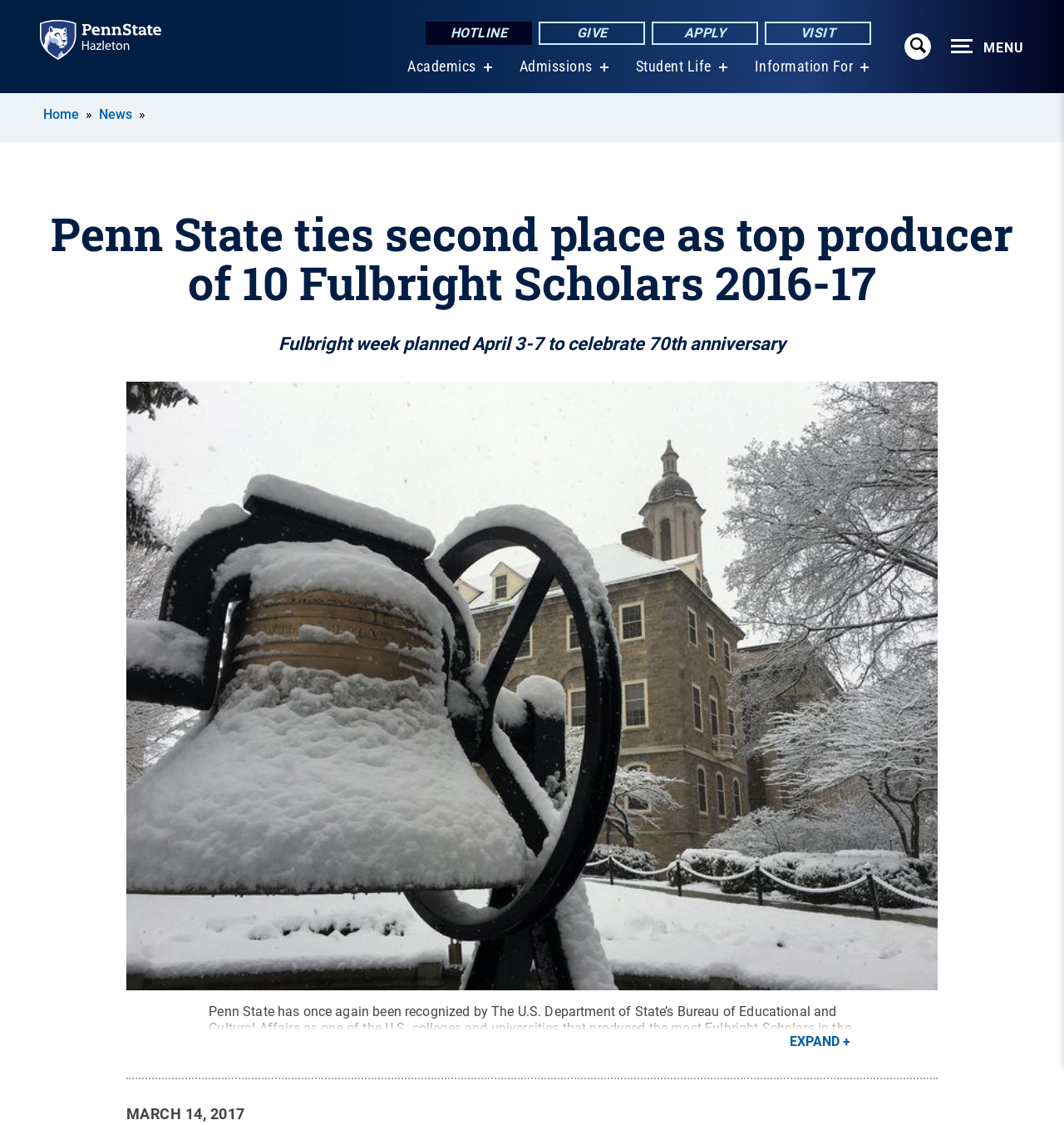Provide a thorough description of the webpage you see.

The webpage appears to be a news article from Penn State Hazleton, celebrating the 70th anniversary of the Fulbright Program and recognizing Penn State as a top producer of Fulbright Scholars for 2016-17. 

At the top of the page, there are several links, including "SKIP TO MAIN CONTENT", "Penn State Hazleton", "HOTLINE", "GIVE", "APPLY", and "VISIT". These links are positioned horizontally across the top of the page, with "Penn State Hazleton" and its corresponding image located at the top left corner. 

Below these links, there is a navigation menu with buttons "Expand navigation menu" and "MENU" at the top right corner. The menu includes links to "Academics", "Admissions", "Student Life", and "Information For", each with a corresponding button to show submenus.

The main content of the page is divided into two sections. The top section features a title "Penn State ties second place as top producer of 10 Fulbright Scholars 2016-17" and a link to "Home" and "News" at the top left corner. 

The main article is located below the title, with a heading "Fulbright week planned April 3-7 to celebrate 70th anniversary". The article includes an image of Old Main bell with snow, accompanied by a figcaption and a description of the image. The text of the article describes Penn State's recognition as one of the top producers of Fulbright Scholars, with 11 scholars receiving the prestigious grant in the 2016-17 awards cycle. The article also includes a credit line "Credit: Curtis Chan" and a button "EXPAND +" at the bottom. 

At the very bottom of the page, there is a date "MARCH 14, 2017" positioned at the bottom left corner.